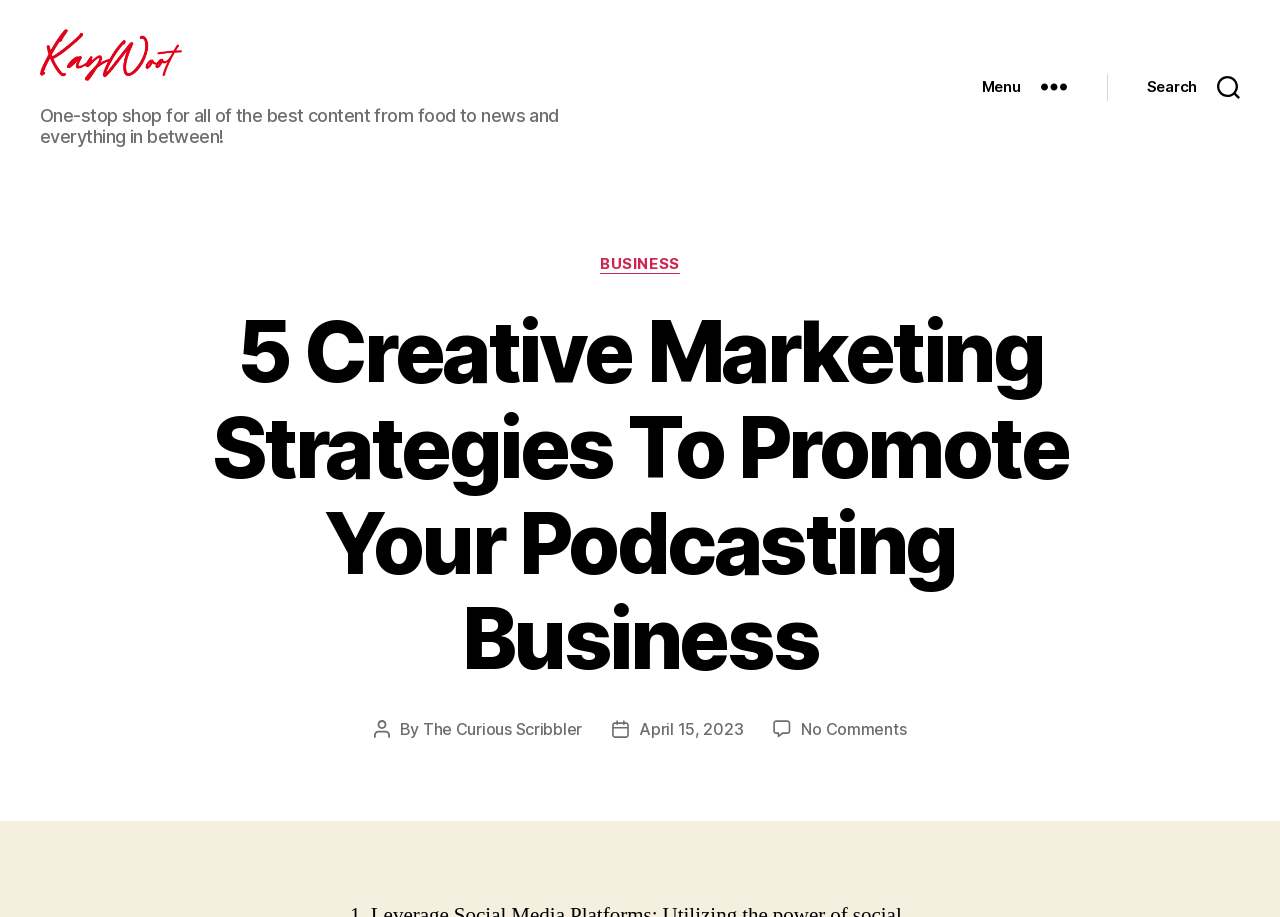Bounding box coordinates should be in the format (top-left x, top-left y, bottom-right x, bottom-right y) and all values should be floating point numbers between 0 and 1. Determine the bounding box coordinate for the UI element described as: Menu

[0.736, 0.084, 0.865, 0.132]